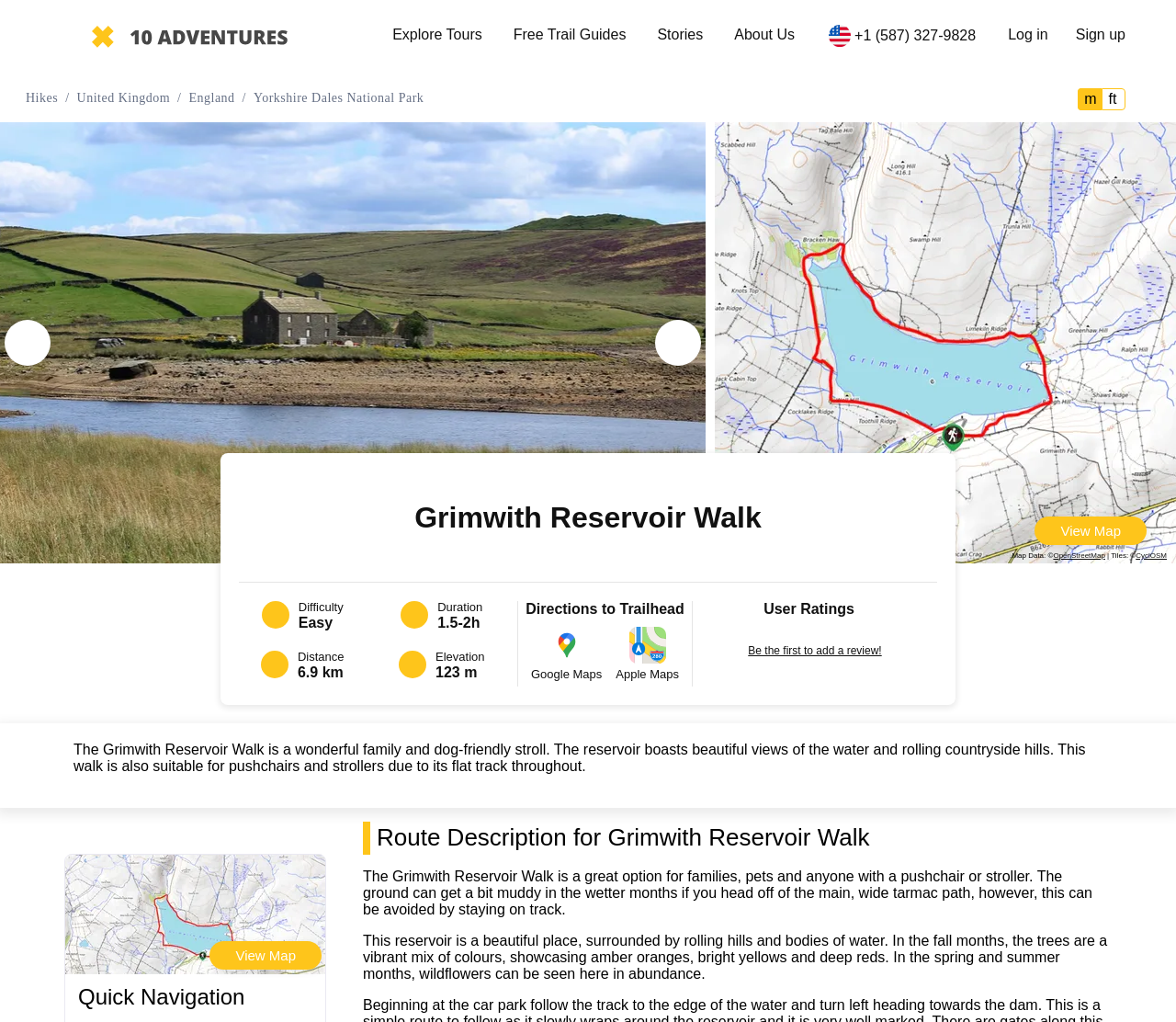Please identify the bounding box coordinates of the area I need to click to accomplish the following instruction: "Explore Tours".

[0.305, 0.025, 0.39, 0.044]